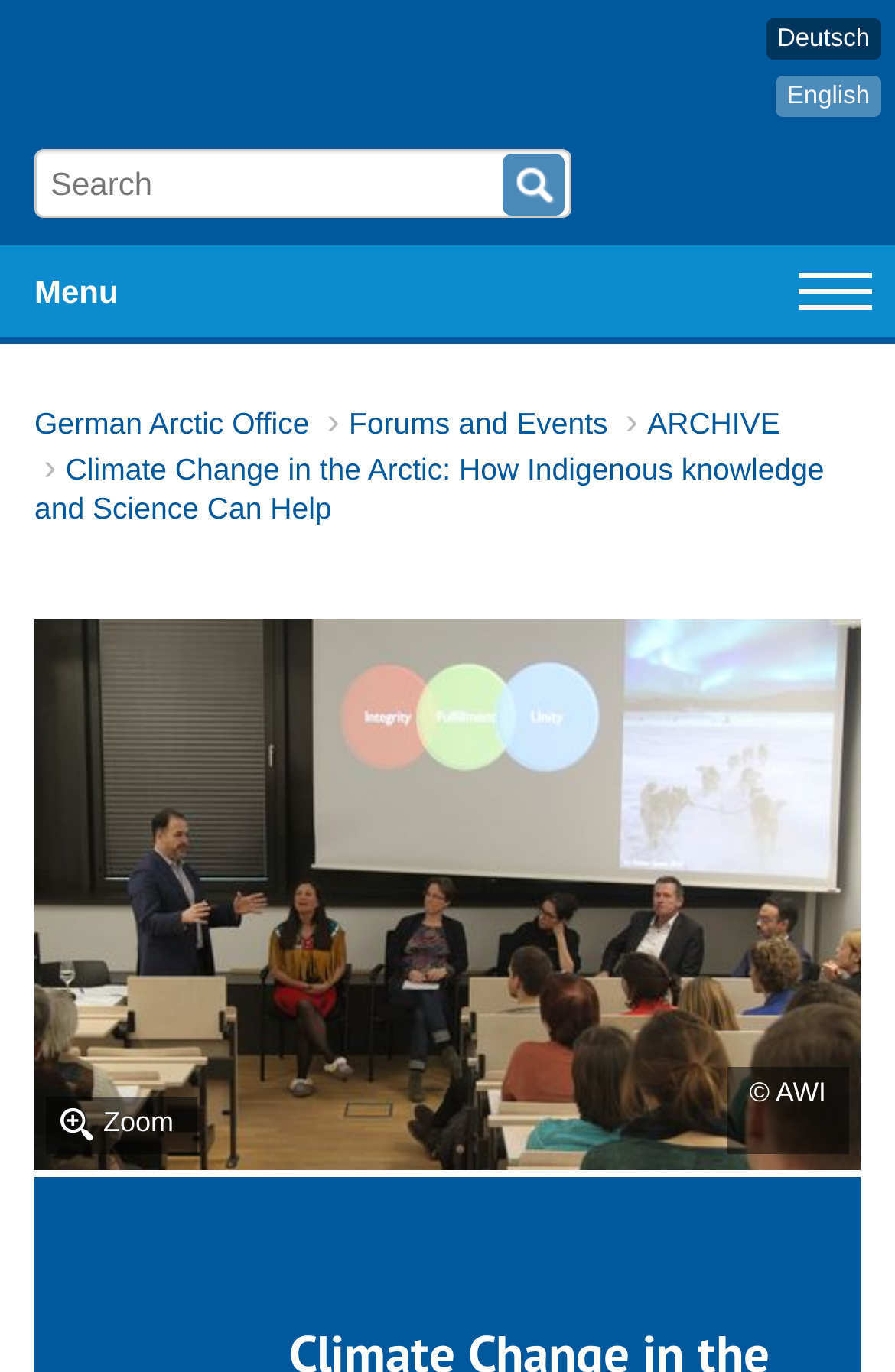Provide a brief response using a word or short phrase to this question:
What language options are available?

Deutsch, English